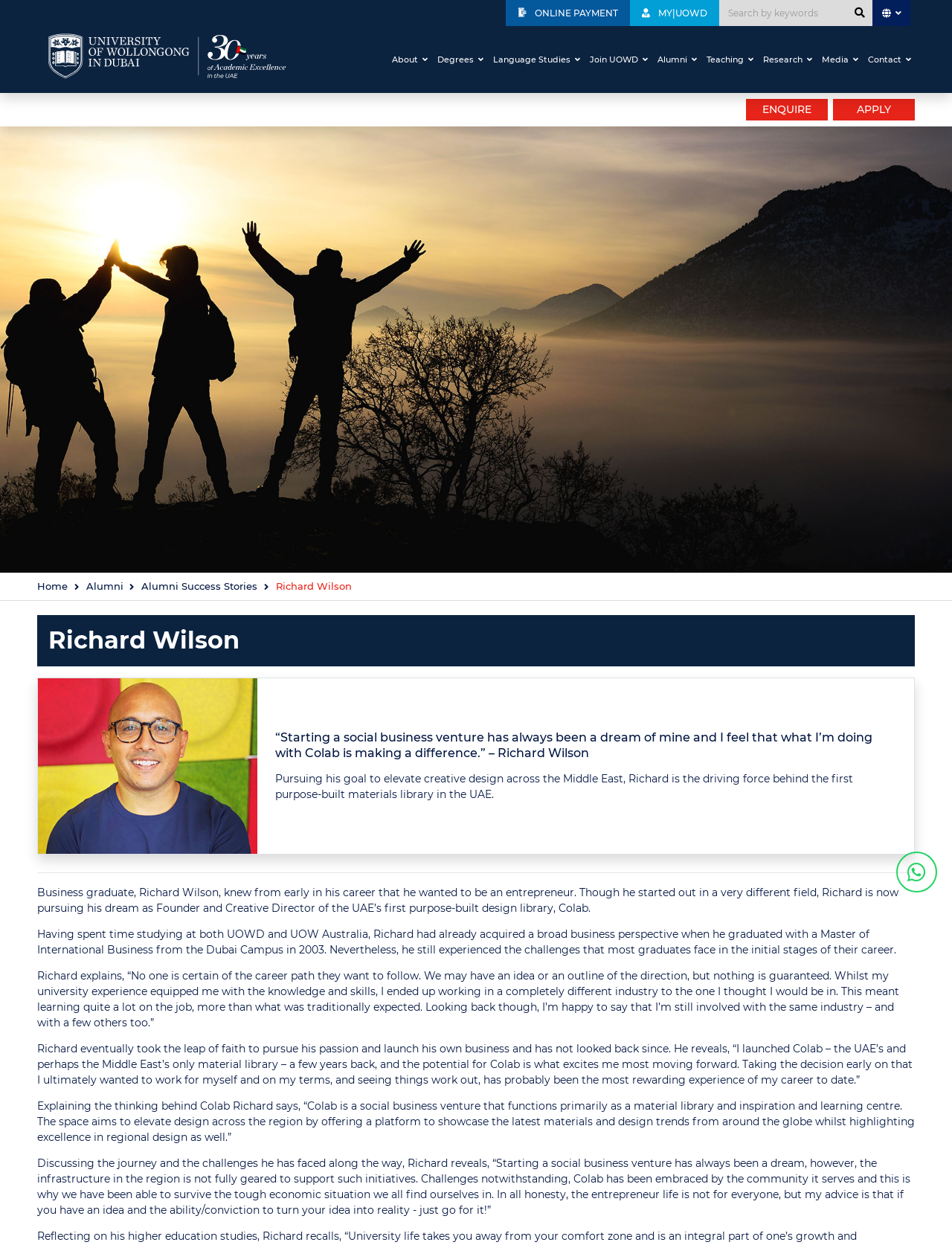Please pinpoint the bounding box coordinates for the region I should click to adhere to this instruction: "Click on MY|UOWD".

[0.662, 0.0, 0.755, 0.021]